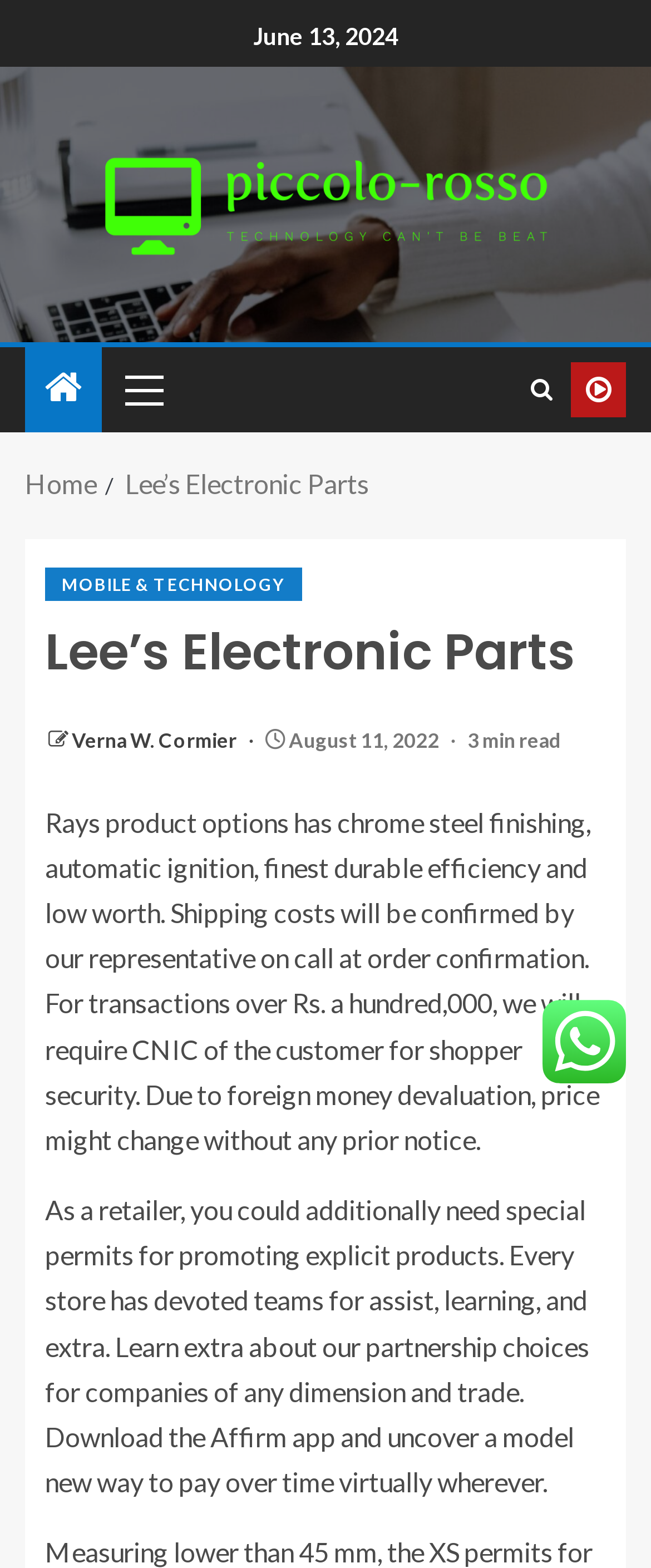Find the bounding box coordinates for the HTML element specified by: "Verna W. Cormier".

[0.11, 0.464, 0.369, 0.48]